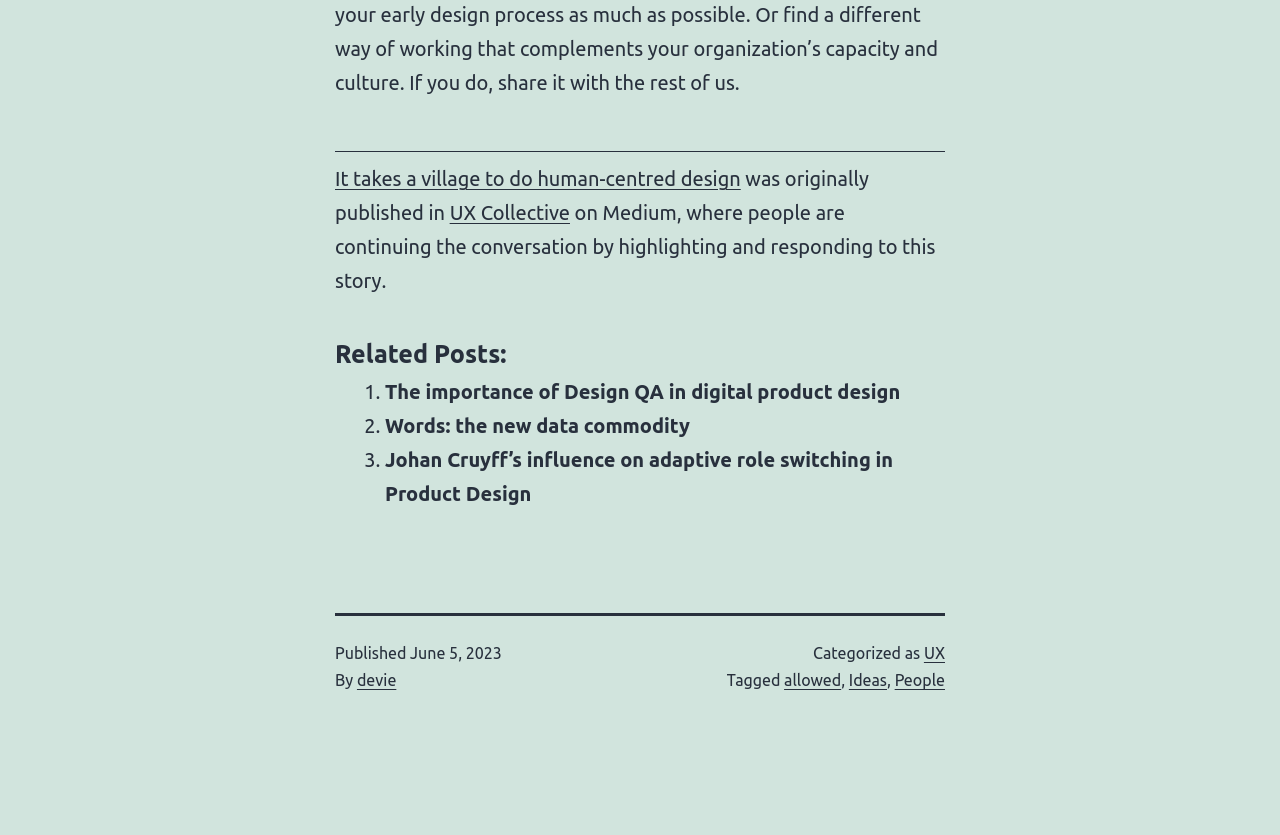What are the related posts?
Please interpret the details in the image and answer the question thoroughly.

The related posts are obtained from the list of links under the 'Related Posts:' heading, which includes three links with titles 'The importance of Design QA in digital product design', 'Words: the new data commodity', and 'Johan Cruyff’s influence on adaptive role switching in Product Design'.